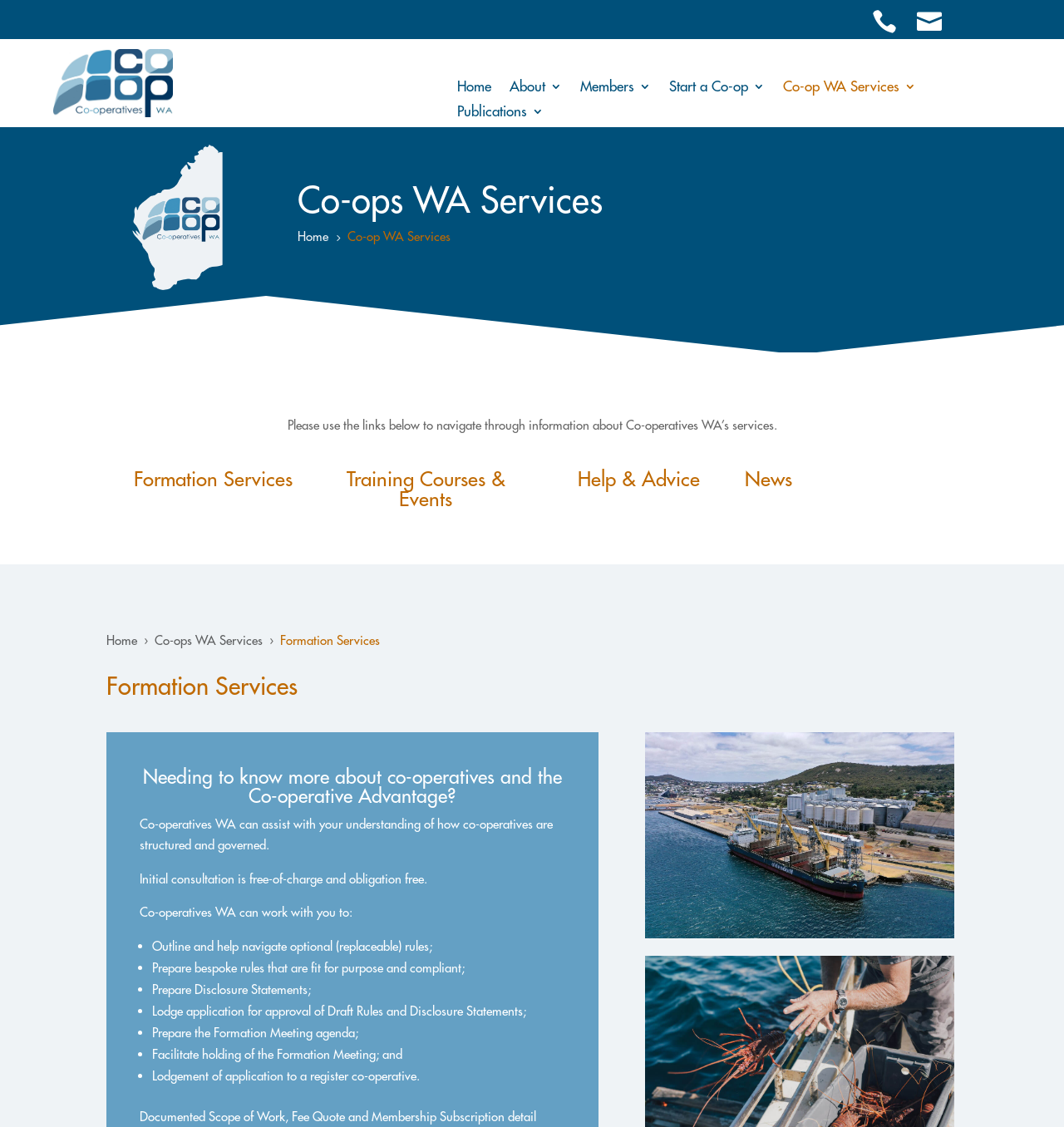Using the element description provided, determine the bounding box coordinates in the format (top-left x, top-left y, bottom-right x, bottom-right y). Ensure that all values are floating point numbers between 0 and 1. Element description: Co-ops WA Services

[0.145, 0.561, 0.25, 0.575]